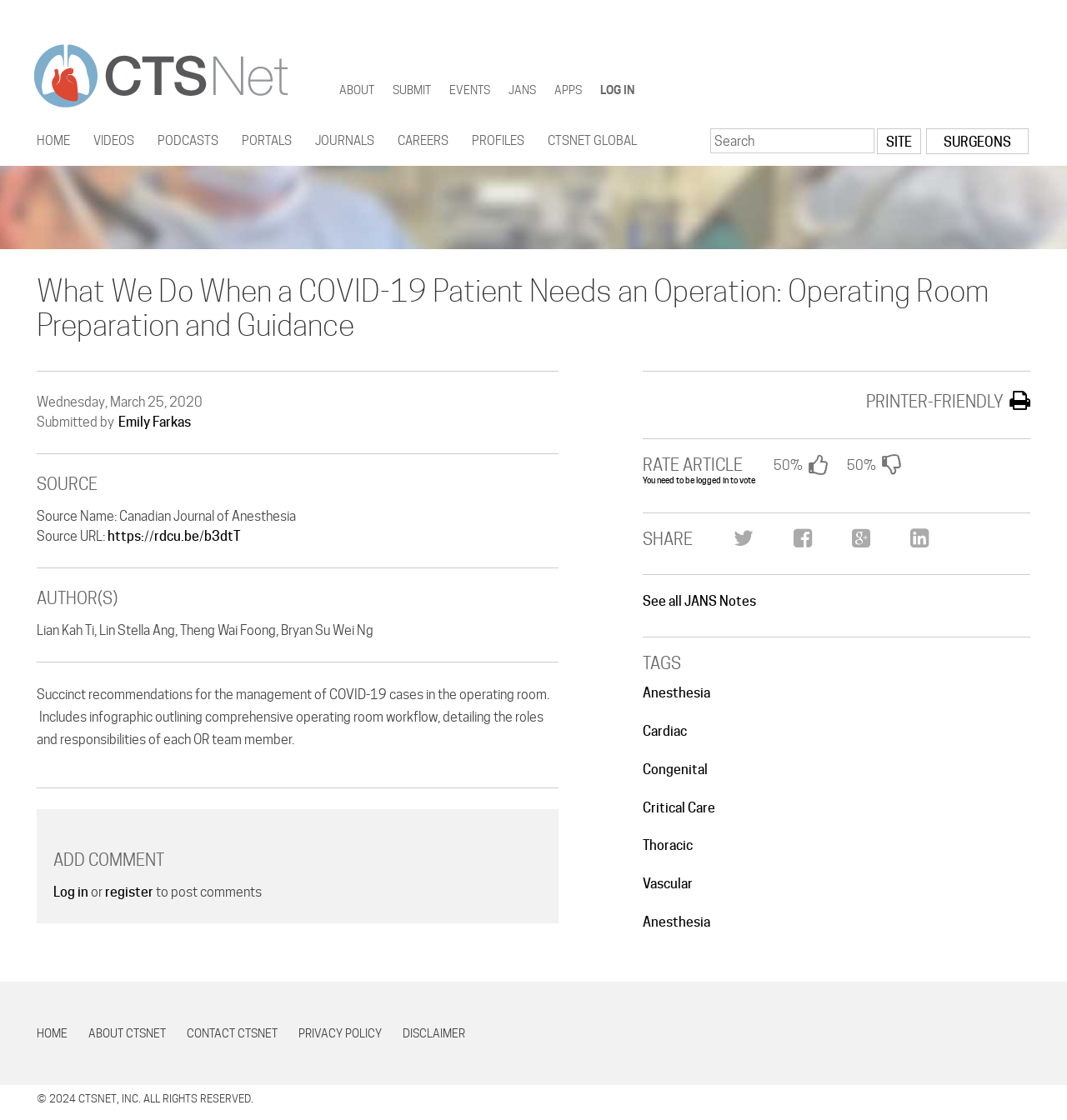Illustrate the webpage's structure and main components comprehensively.

This webpage is about operating room preparation and guidance for COVID-19 patients. At the top, there is a navigation menu with links to "HOME", "VIDEOS", "PODCASTS", "PORTALS", "JOURNALS", "CAREERS", "PROFILES", and "CTSNET GLOBAL". Below this menu, there is a search form with a text box and a "Site" button.

The main content of the page is divided into sections. The first section has a heading that matches the title of the webpage, followed by the date "Wednesday, March 25, 2020" and the name of the submitter, "Emily Farkas". The next section has a heading "SOURCE" with the source name "Canadian Journal of Anesthesia" and a link to the source URL.

The following section has a heading "AUTHOR(S)" with the names of the authors, "Lian Kah Ti, Lin Stella Ang, Theng Wai Foong, Bryan Su Wei Ng". Below this, there is a summary of the article, which provides succinct recommendations for the management of COVID-19 cases in the operating room.

Further down, there are sections for adding comments, rating the article, and sharing it on social media. There are also links to related articles, including "See all JANS Notes", and a list of tags, including "Anesthesia", "Cardiac", "Congenital", "Critical Care", "Thoracic", and "Vascular".

At the bottom of the page, there is a footer with links to "HOME", "ABOUT CTSNET", "CONTACT CTSNET", "PRIVACY POLICY", and "DISCLAIMER", as well as a copyright notice.